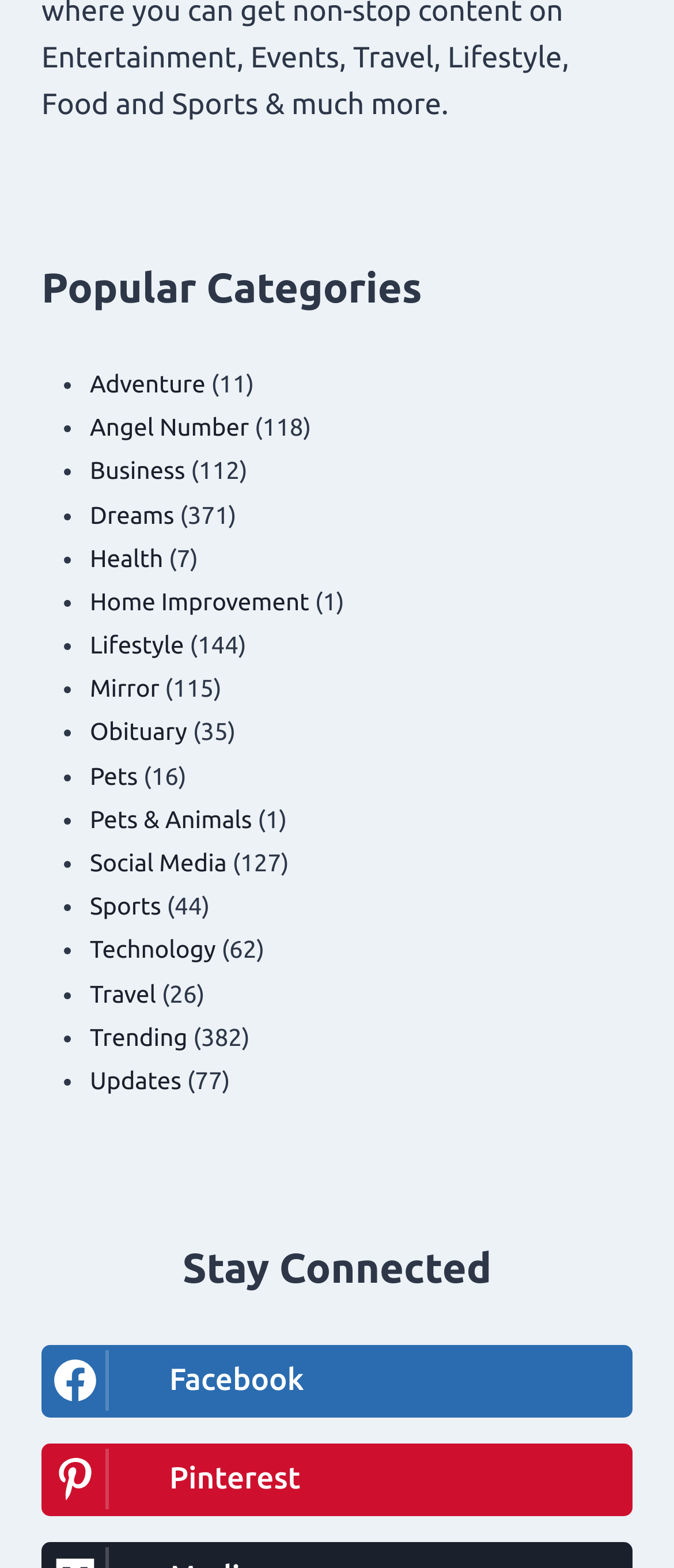Show the bounding box coordinates of the region that should be clicked to follow the instruction: "Click on the 'Trending' link."

[0.133, 0.652, 0.278, 0.67]